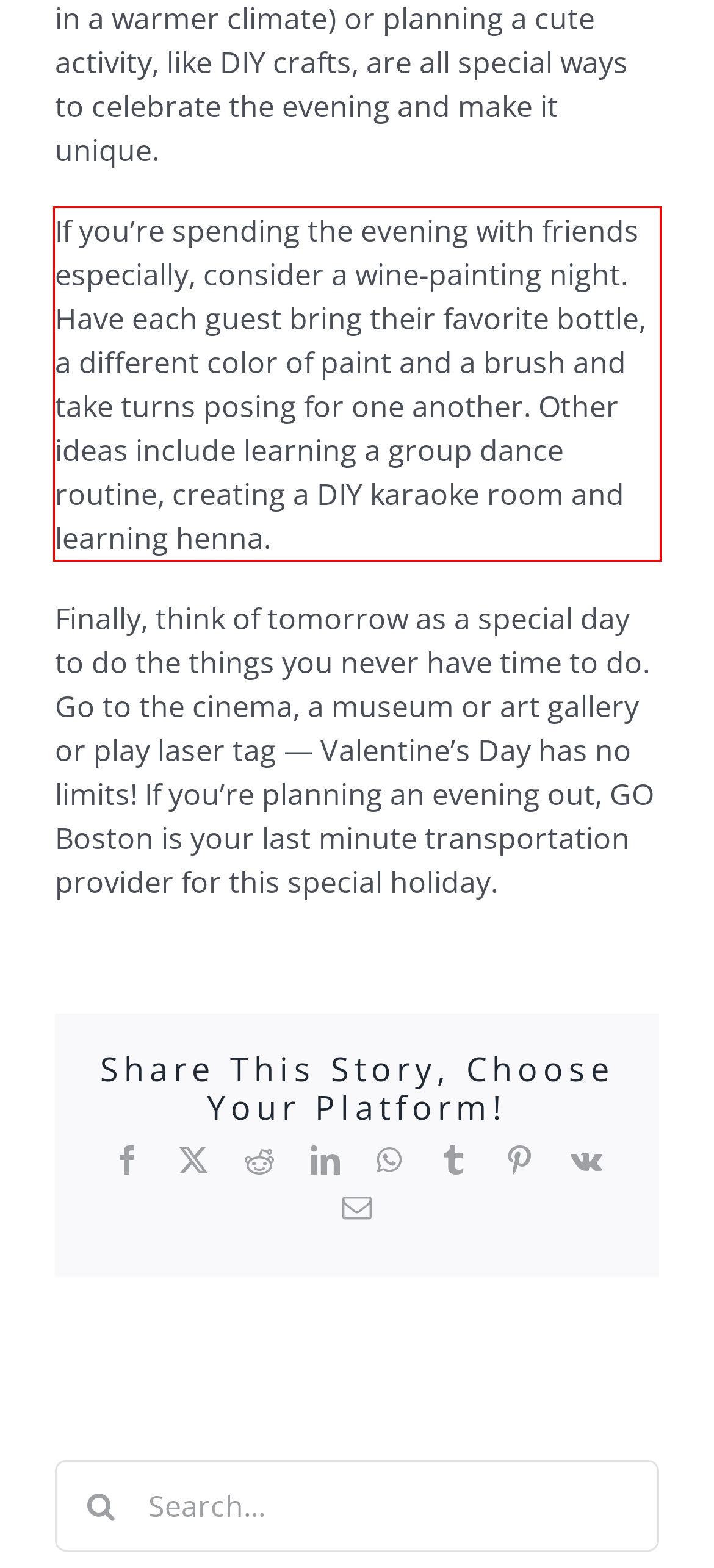Using the provided screenshot of a webpage, recognize and generate the text found within the red rectangle bounding box.

If you’re spending the evening with friends especially, consider a wine-painting night. Have each guest bring their favorite bottle, a different color of paint and a brush and take turns posing for one another. Other ideas include learning a group dance routine, creating a DIY karaoke room and learning henna.